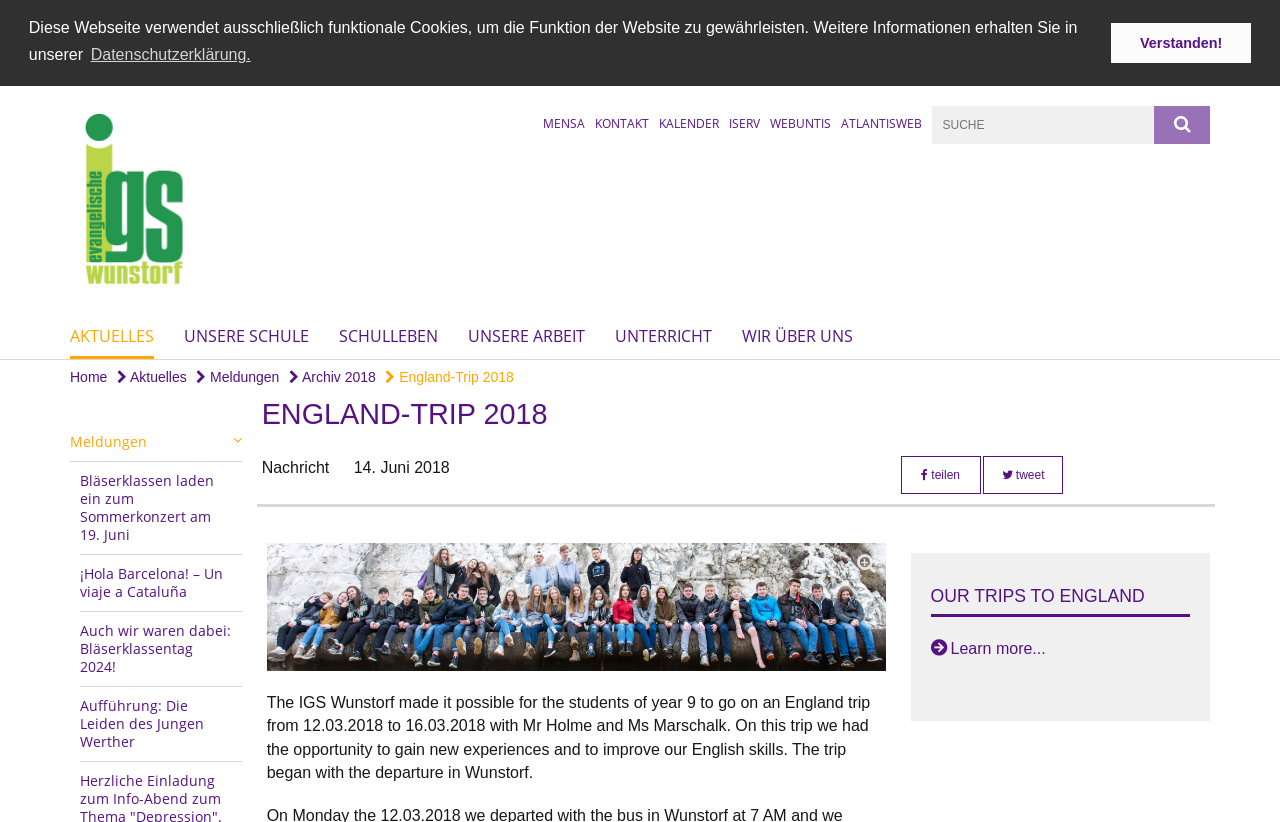What is the purpose of the England trip?
Based on the visual content, answer with a single word or a brief phrase.

Improve English skills